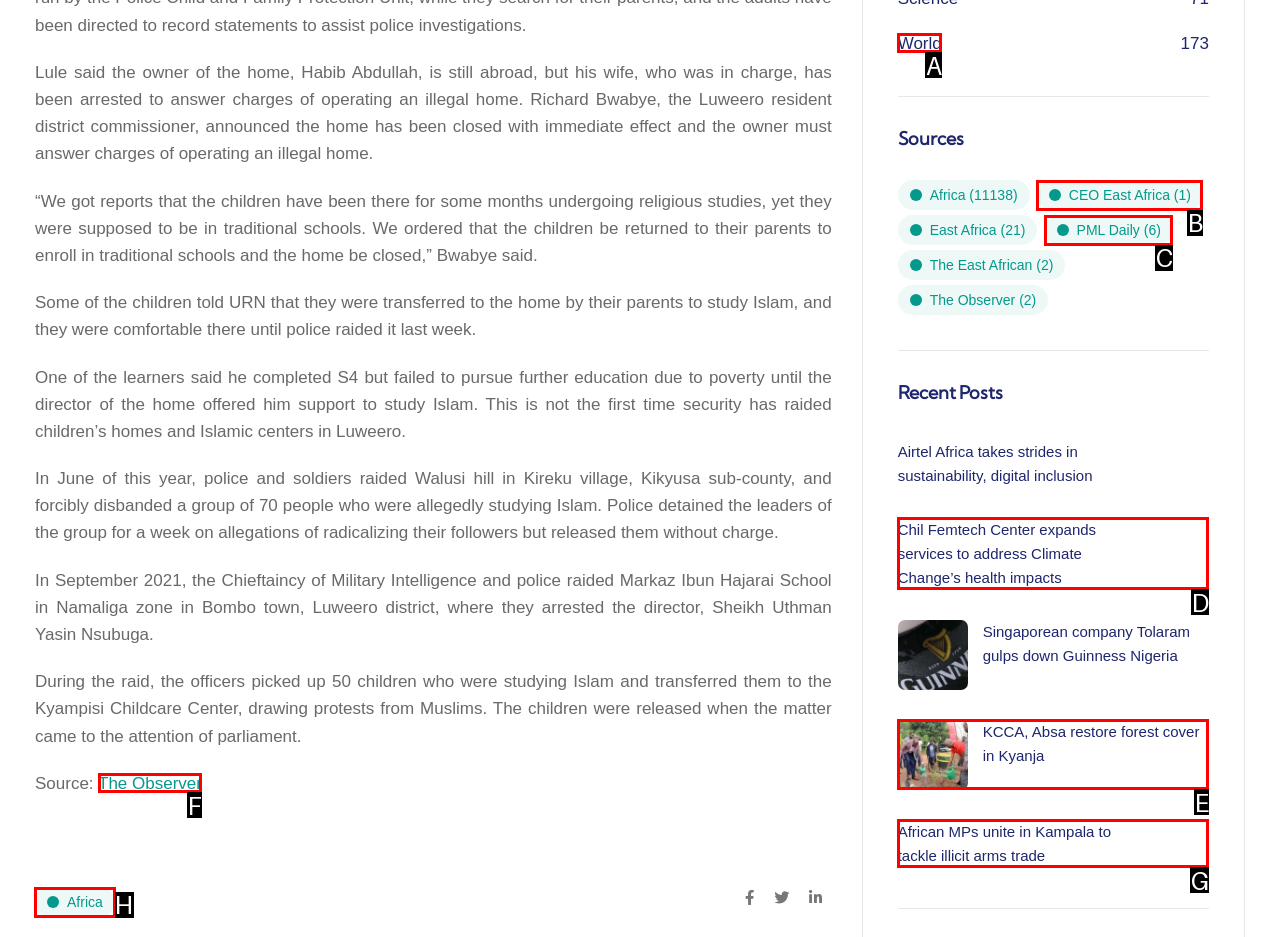Choose the HTML element that should be clicked to achieve this task: View Africa news
Respond with the letter of the correct choice.

H